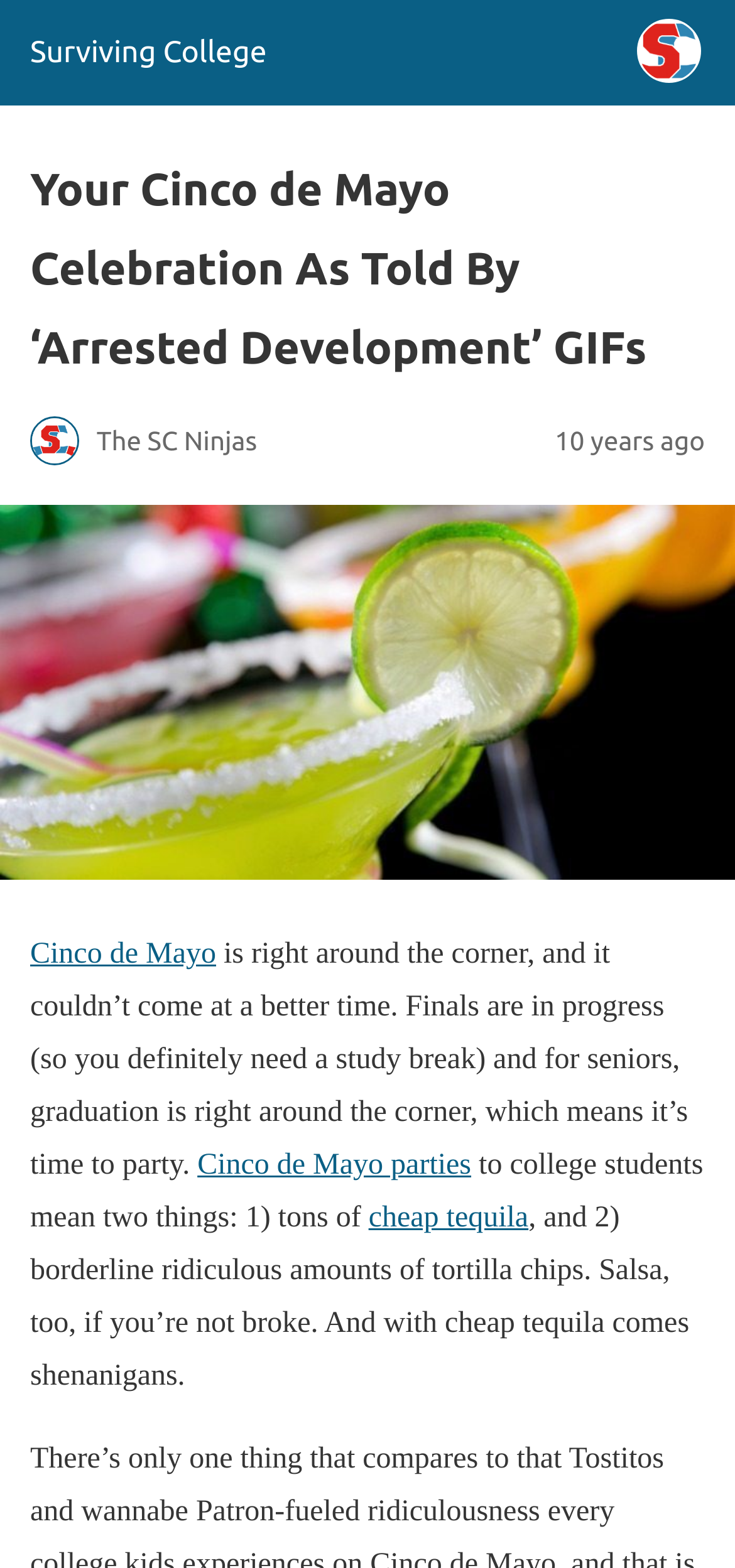Given the following UI element description: "cheap tequila", find the bounding box coordinates in the webpage screenshot.

[0.501, 0.766, 0.719, 0.787]